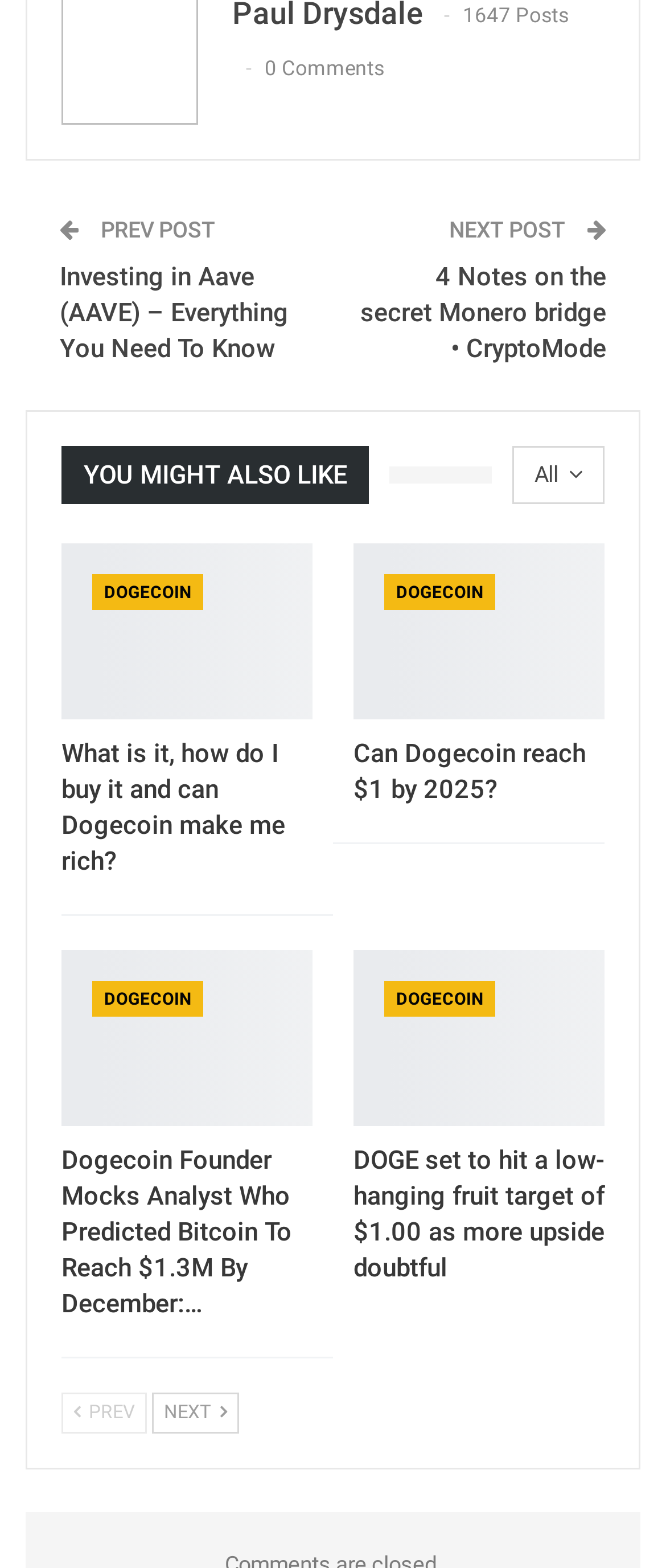How many 'YOU MIGHT ALSO LIKE' links are there?
Provide a thorough and detailed answer to the question.

The answer can be found by looking at the link element with the text 'YOU MIGHT ALSO LIKE' which is located in the middle of the webpage.